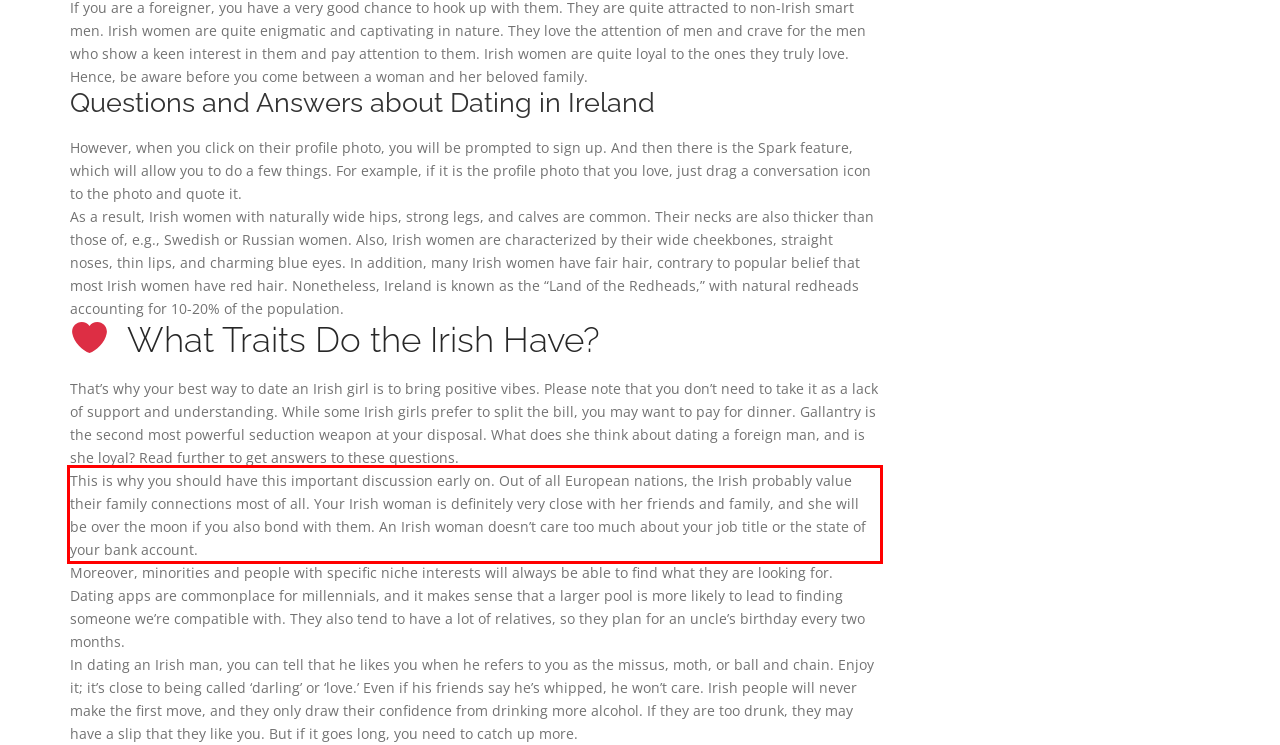Analyze the webpage screenshot and use OCR to recognize the text content in the red bounding box.

This is why you should have this important discussion early on. Out of all European nations, the Irish probably value their family connections most of all. Your Irish woman is definitely very close with her friends and family, and she will be over the moon if you also bond with them. An Irish woman doesn’t care too much about your job title or the state of your bank account.